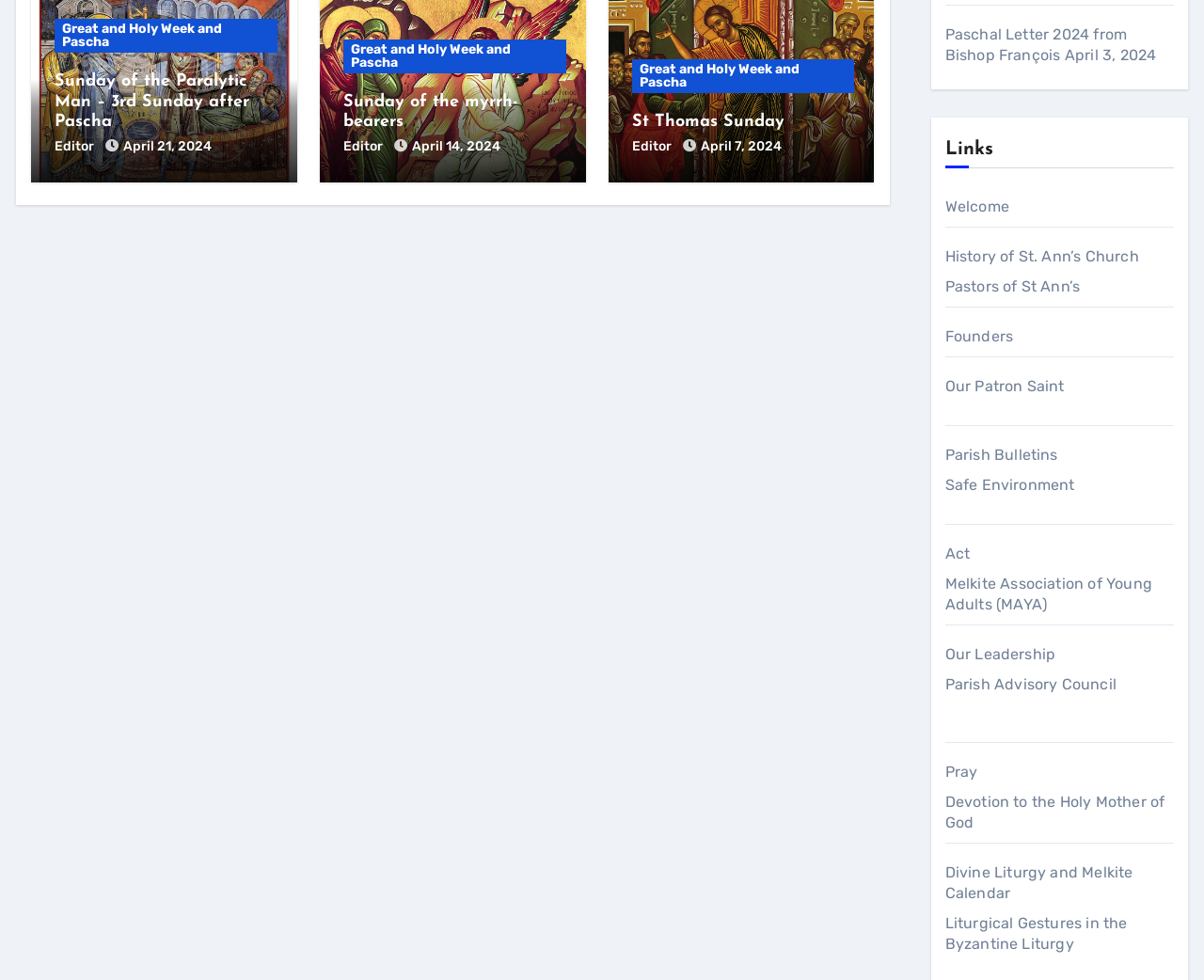What is the name of the church?
Ensure your answer is thorough and detailed.

I found the answer by looking at the links 'History of St. Ann’s Church' and 'Pastors of St Ann’s', which suggest that the church being referred to is St. Ann’s Church.